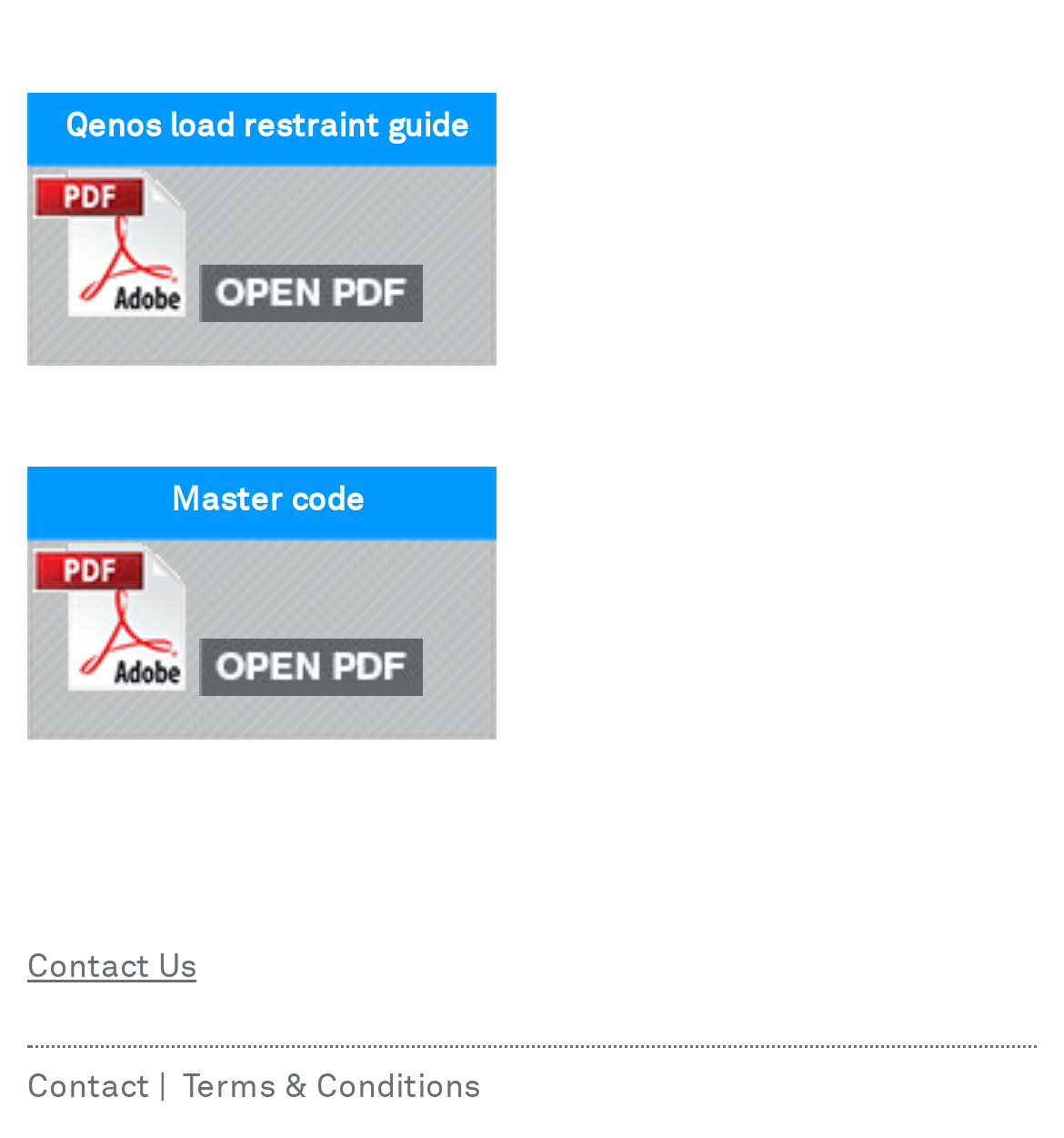Determine the bounding box coordinates of the UI element described below. Use the format (top-left x, top-left y, bottom-right x, bottom-right y) with floating point numbers between 0 and 1: Terms & Conditions

[0.172, 0.942, 0.451, 0.971]